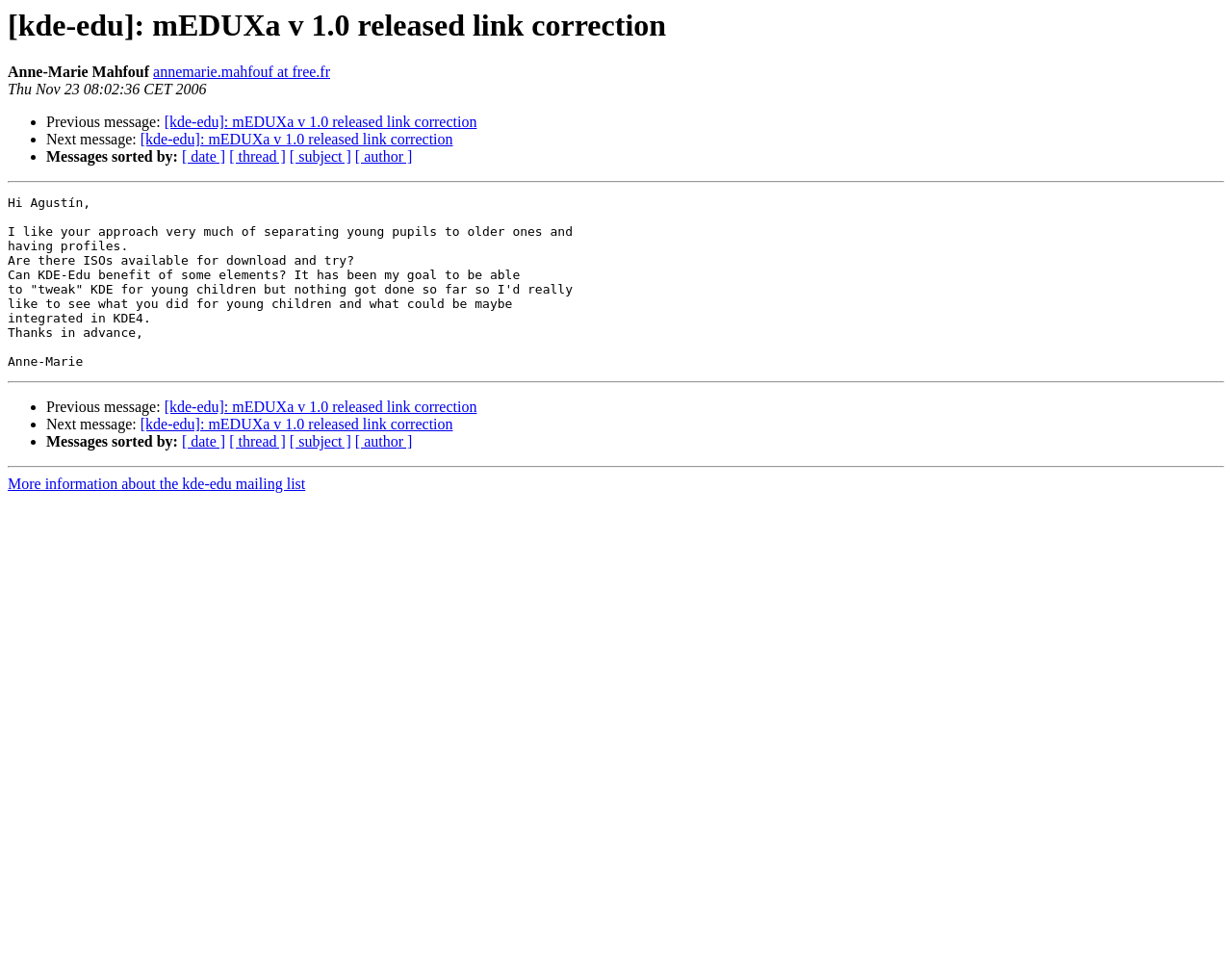Provide a brief response in the form of a single word or phrase:
Who is the author of the message?

Anne-Marie Mahfouf